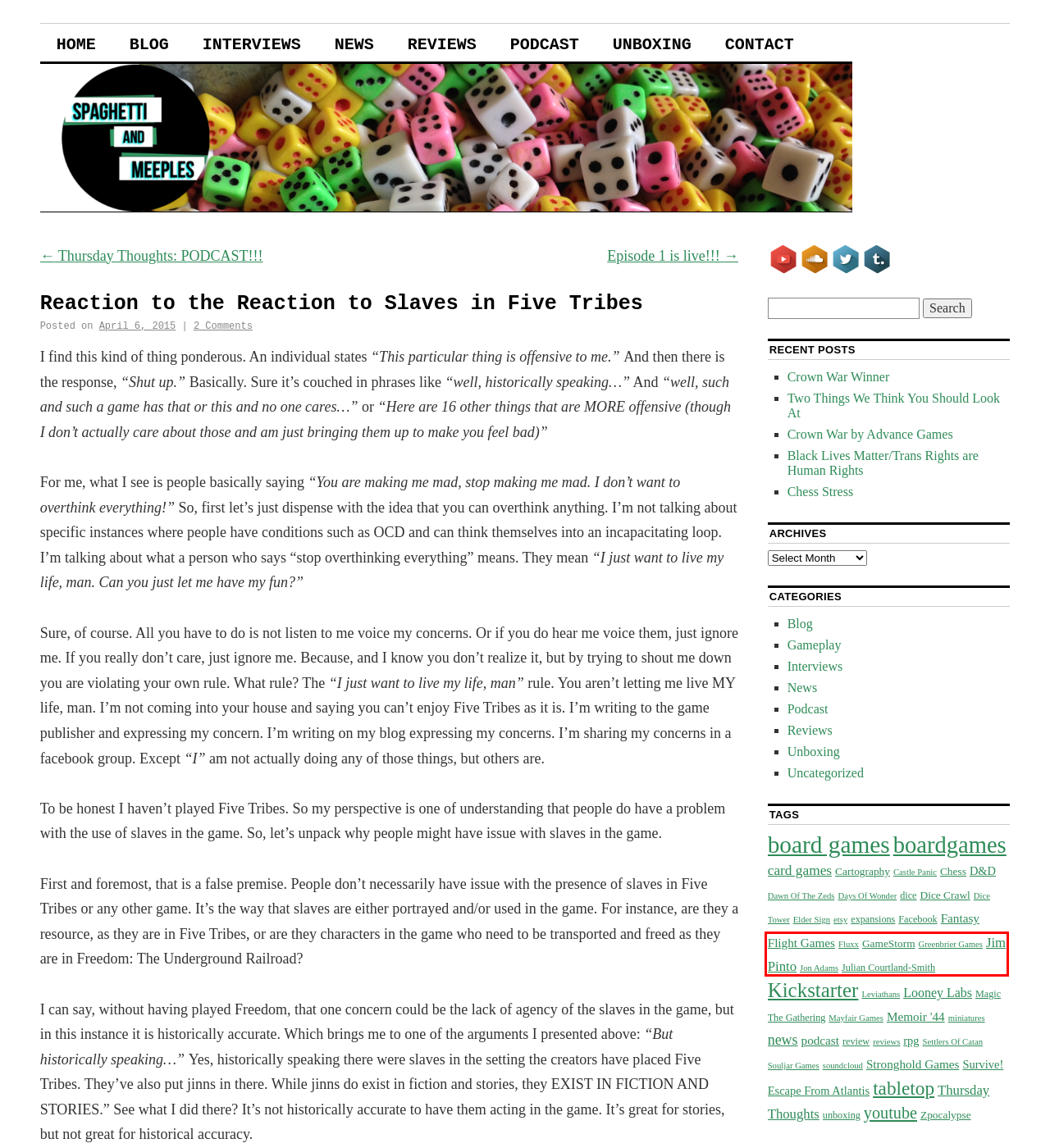You are presented with a screenshot of a webpage that includes a red bounding box around an element. Determine which webpage description best matches the page that results from clicking the element within the red bounding box. Here are the candidates:
A. boardgames Archives - Spaghetti & Meeples
B. Jim Pinto Archives - Spaghetti & Meeples
C. review Archives - Spaghetti & Meeples
D. Two Things We Think You Should Look At - Spaghetti & Meeples
E. Podcast Archives - Spaghetti & Meeples
F. Greenbrier Games Archives - Spaghetti & Meeples
G. Julian Courtland-Smith Archives - Spaghetti & Meeples
H. card games Archives - Spaghetti & Meeples

B